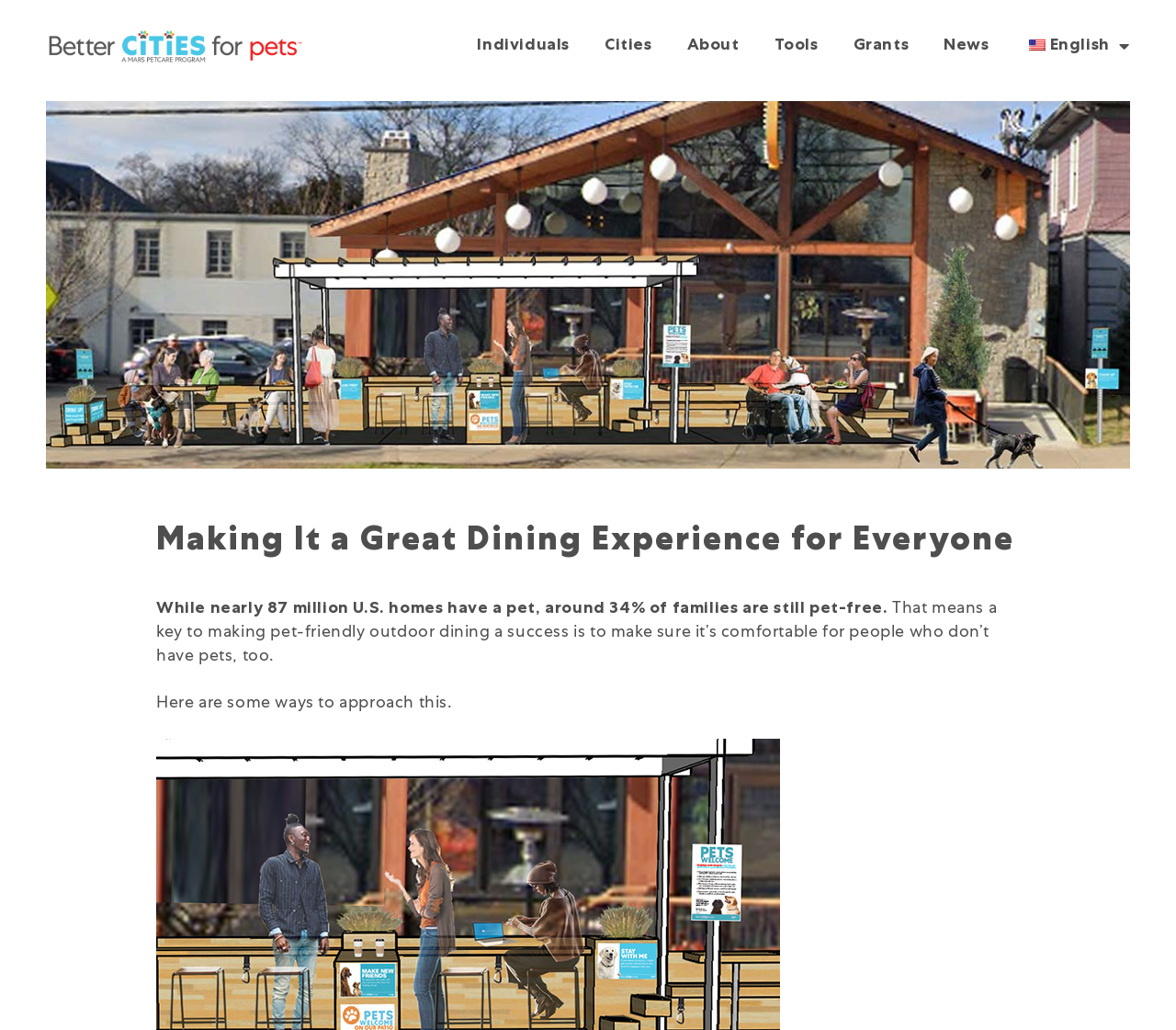Based on the image, please elaborate on the answer to the following question:
What is the purpose of making pet-friendly outdoor dining a success?

I inferred this answer by reading the StaticText element with the text 'That means a key to making pet-friendly outdoor dining a success is to make sure it’s comfortable for people who don’t have pets, too.'